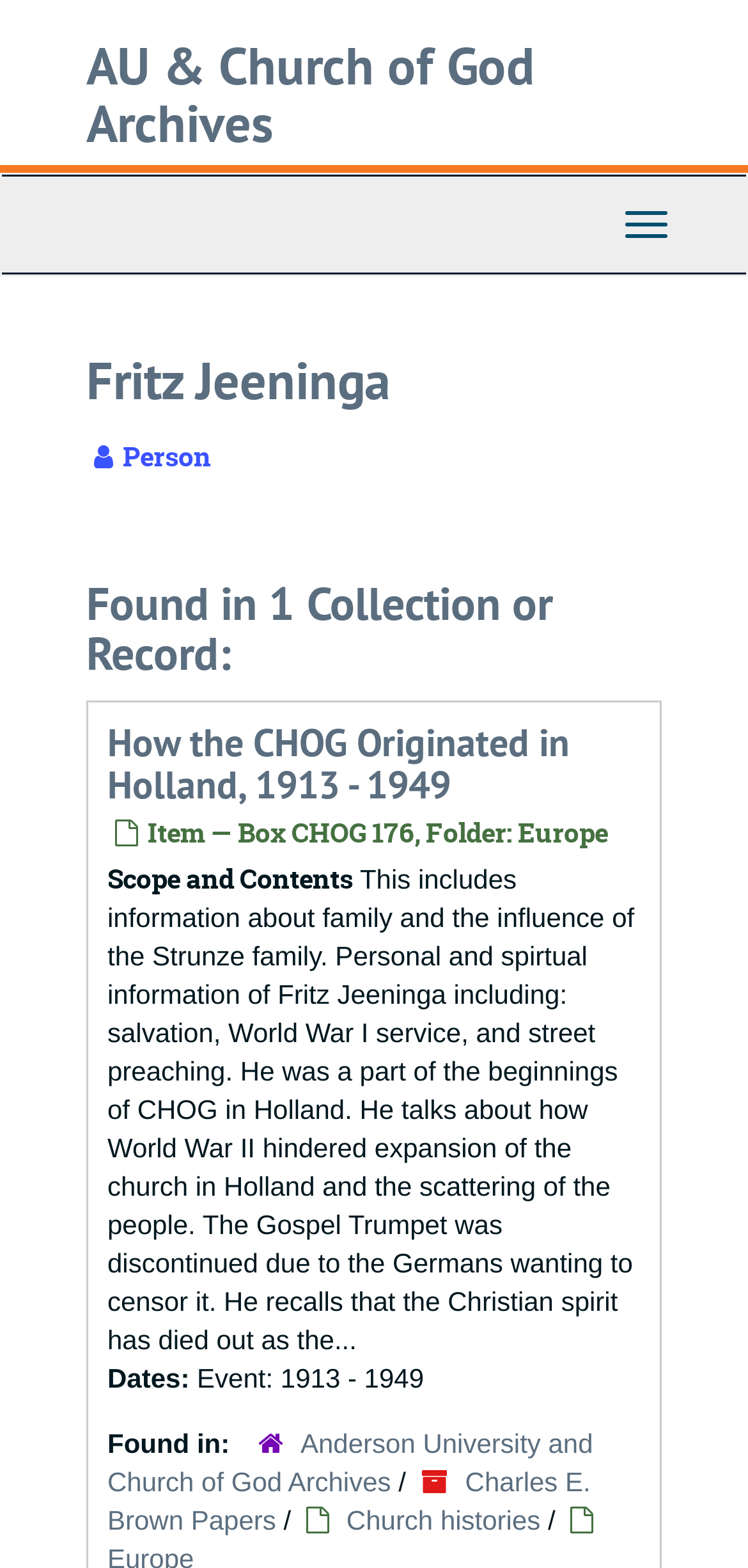Identify the bounding box for the UI element that is described as follows: "Church histories".

[0.463, 0.959, 0.722, 0.979]